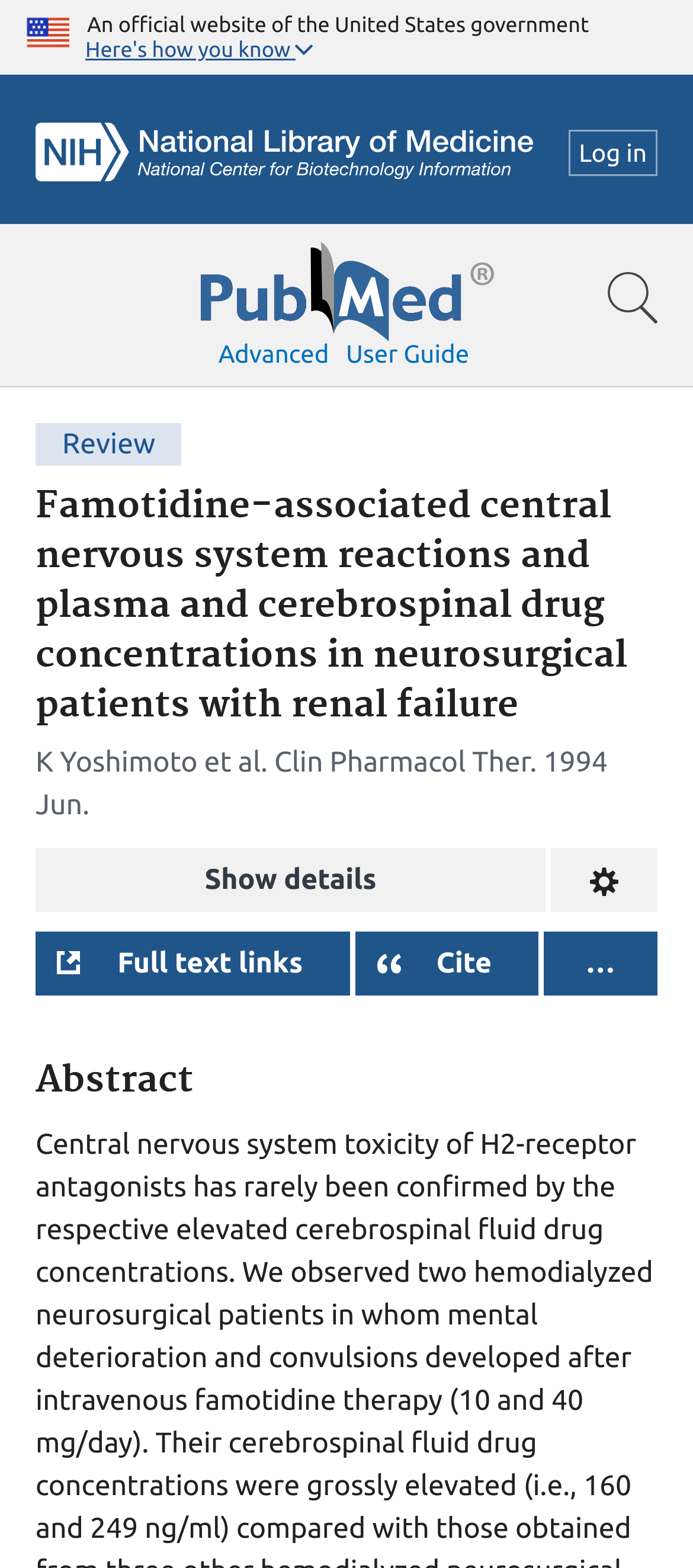Provide the bounding box coordinates, formatted as (top-left x, top-left y, bottom-right x, bottom-right y), with all values being floating point numbers between 0 and 1. Identify the bounding box of the UI element that matches the description: Full text links

[0.051, 0.594, 0.504, 0.634]